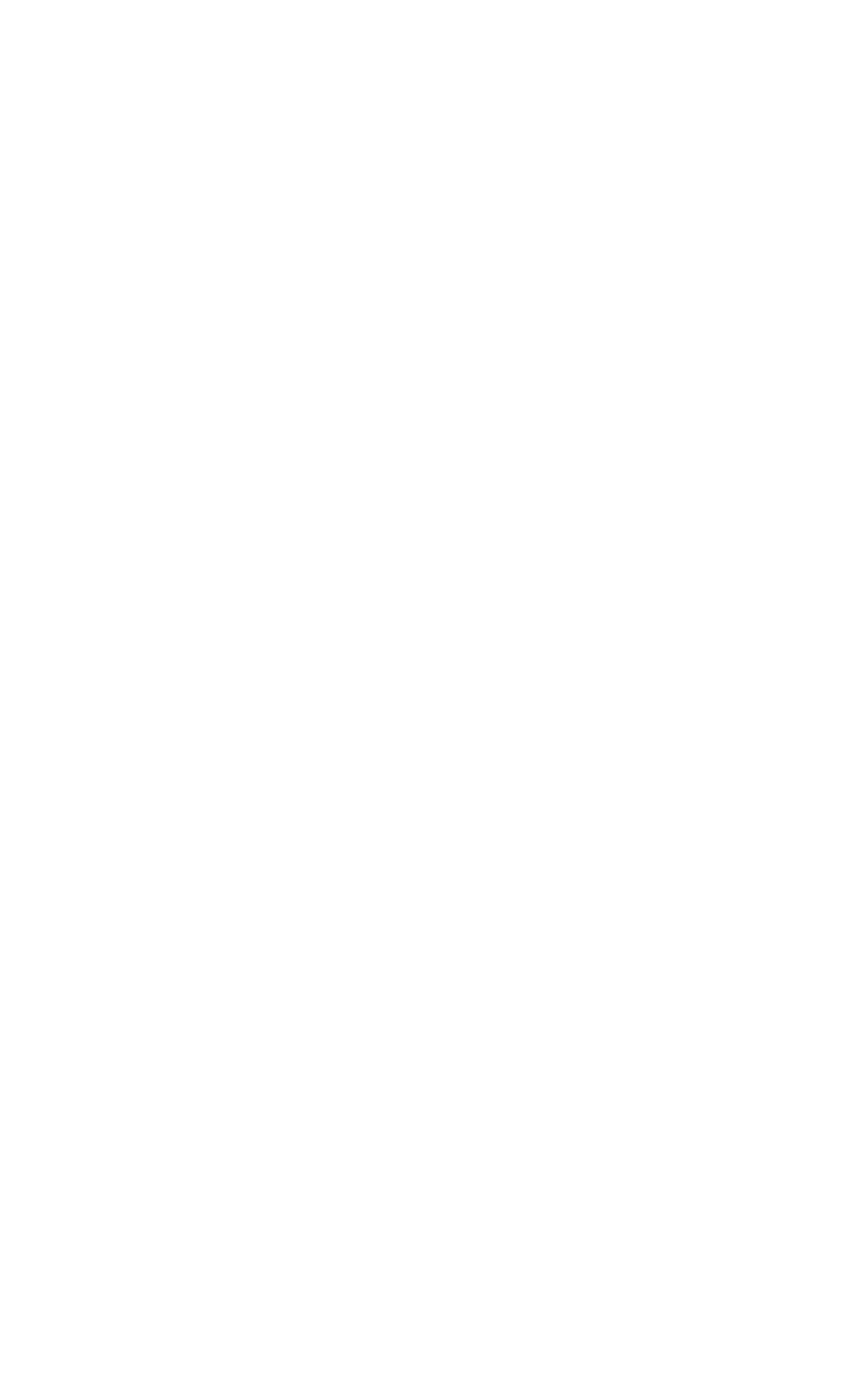Please identify the bounding box coordinates for the region that you need to click to follow this instruction: "Check out FMTV".

[0.536, 0.603, 0.669, 0.636]